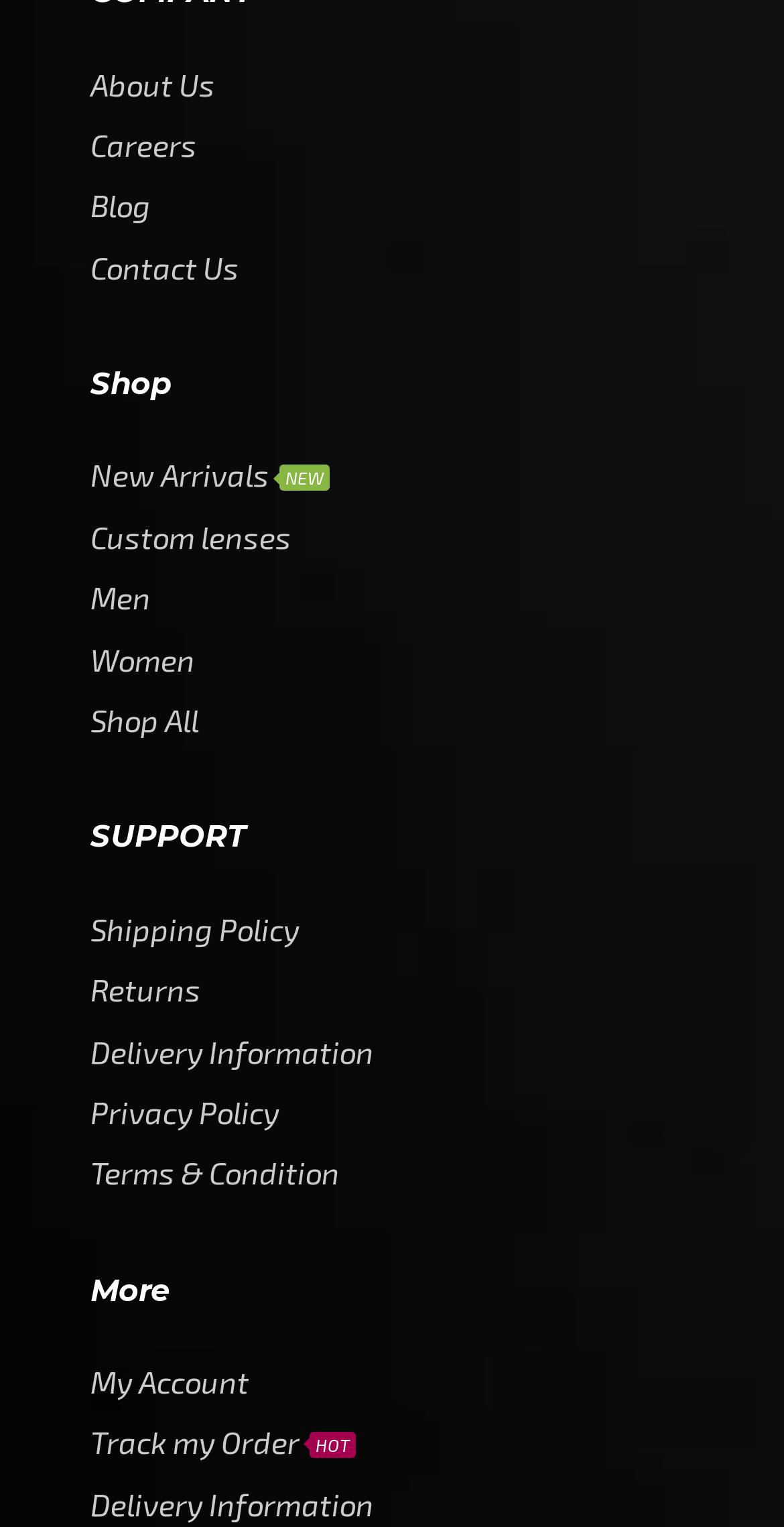How many links are there under the 'Shop' category?
Look at the image and respond with a one-word or short-phrase answer.

5